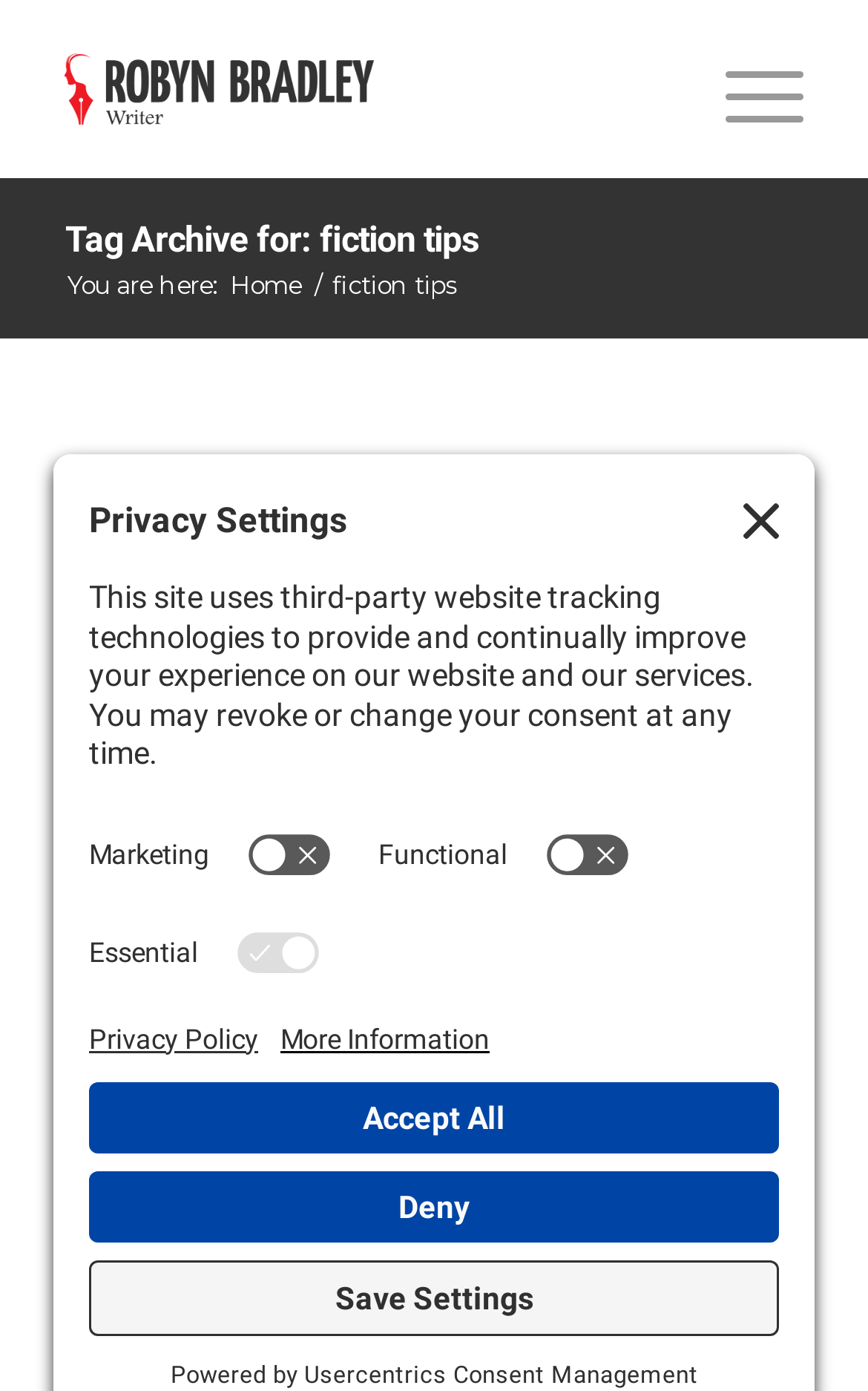Given the element description Tag Archive for: fiction tips, predict the bounding box coordinates for the UI element in the webpage screenshot. The format should be (top-left x, top-left y, bottom-right x, bottom-right y), and the values should be between 0 and 1.

[0.075, 0.157, 0.551, 0.187]